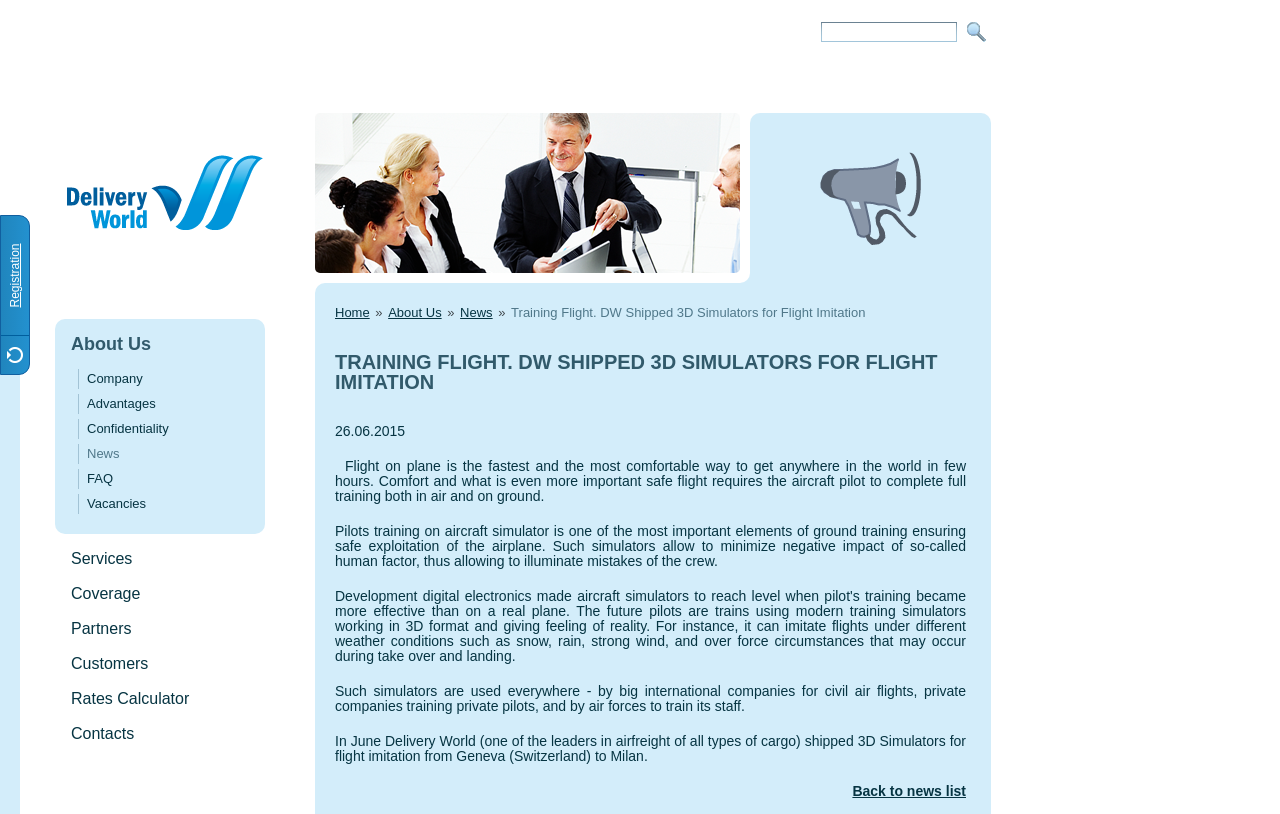Identify the bounding box coordinates for the region of the element that should be clicked to carry out the instruction: "check news". The bounding box coordinates should be four float numbers between 0 and 1, i.e., [left, top, right, bottom].

[0.068, 0.511, 0.093, 0.529]